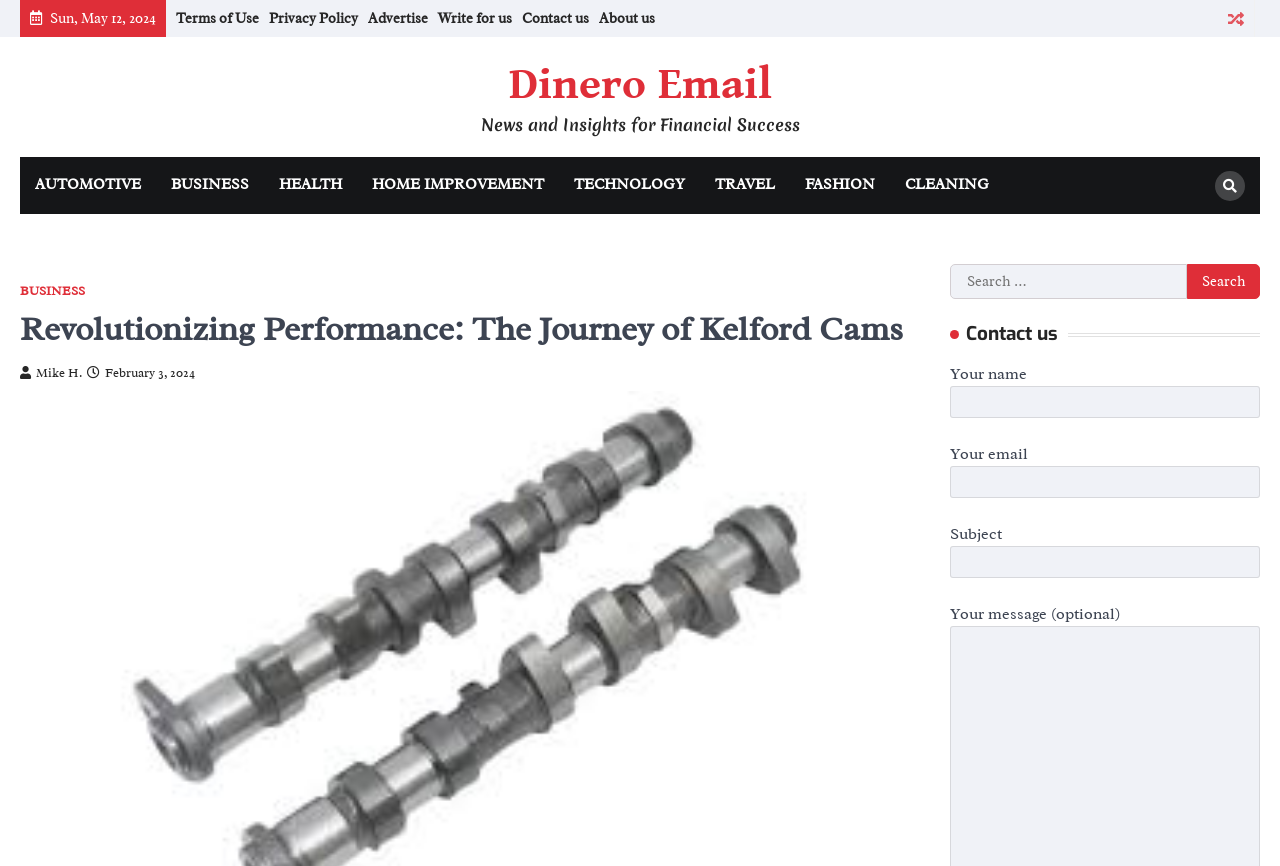What is required to fill in the contact form?
Please answer using one word or phrase, based on the screenshot.

Name, email, and subject